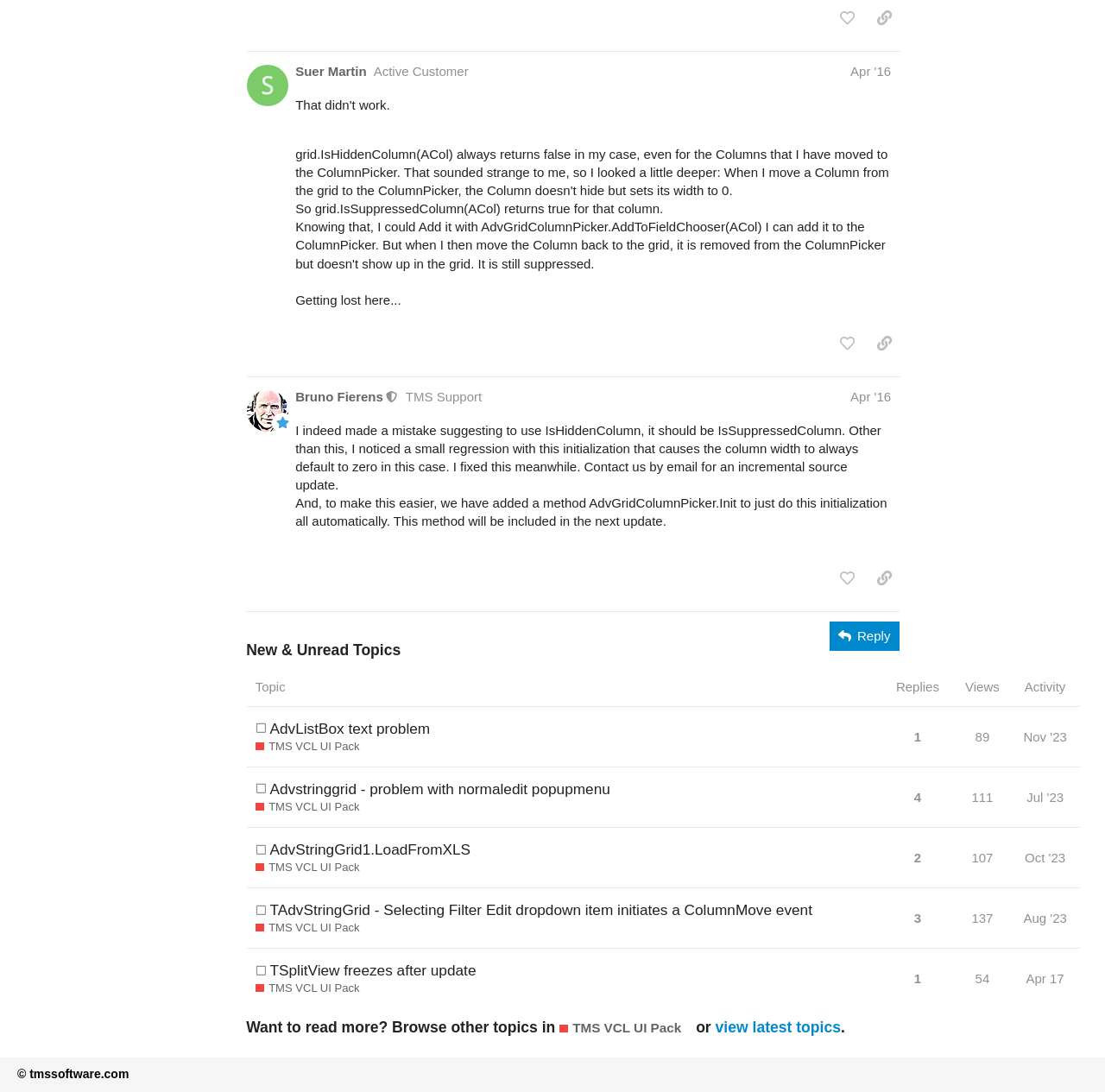Please determine the bounding box coordinates of the element to click on in order to accomplish the following task: "reply". Ensure the coordinates are four float numbers ranging from 0 to 1, i.e., [left, top, right, bottom].

[0.75, 0.569, 0.814, 0.596]